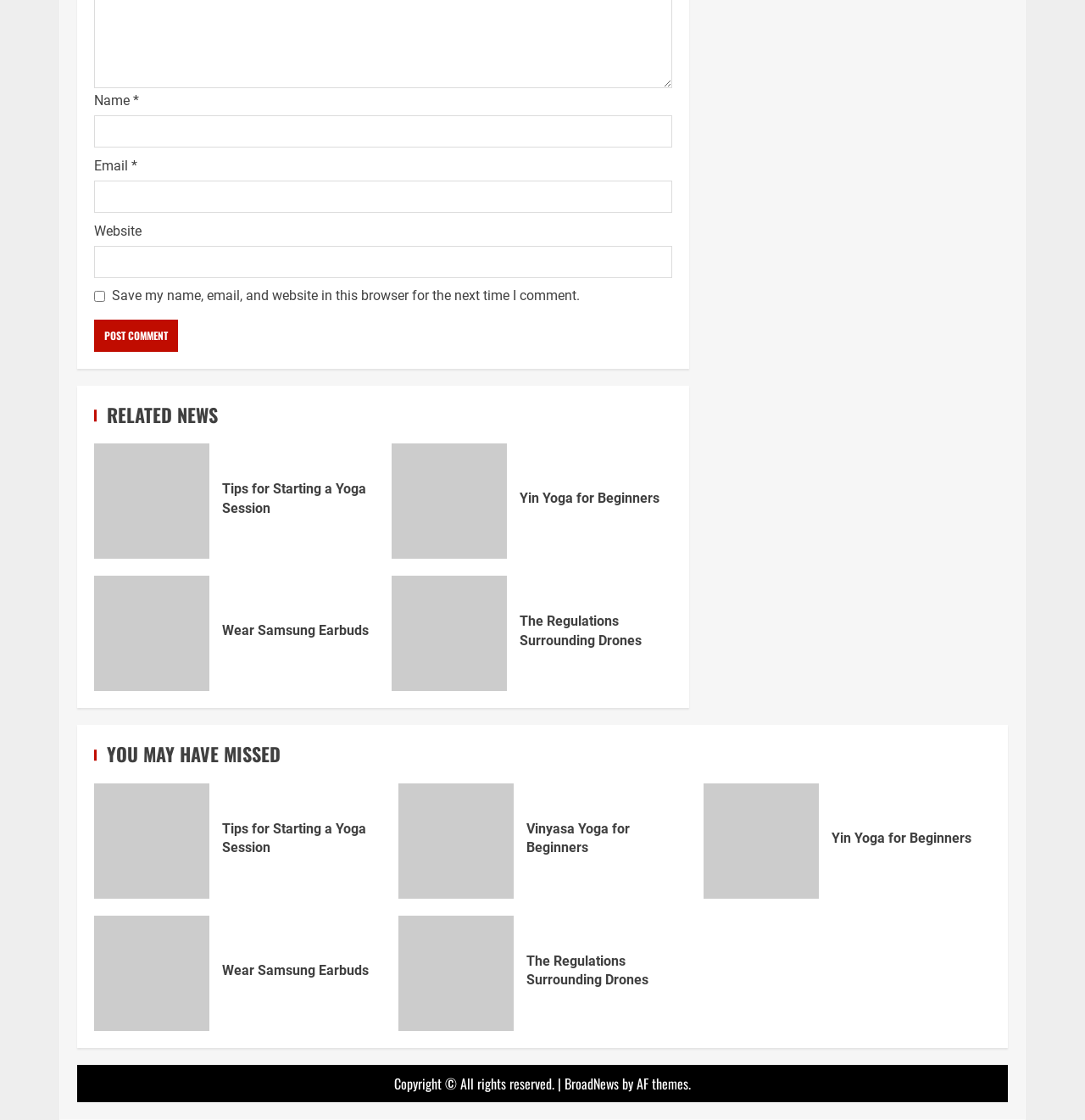What is the copyright information?
Look at the image and answer the question using a single word or phrase.

All rights reserved